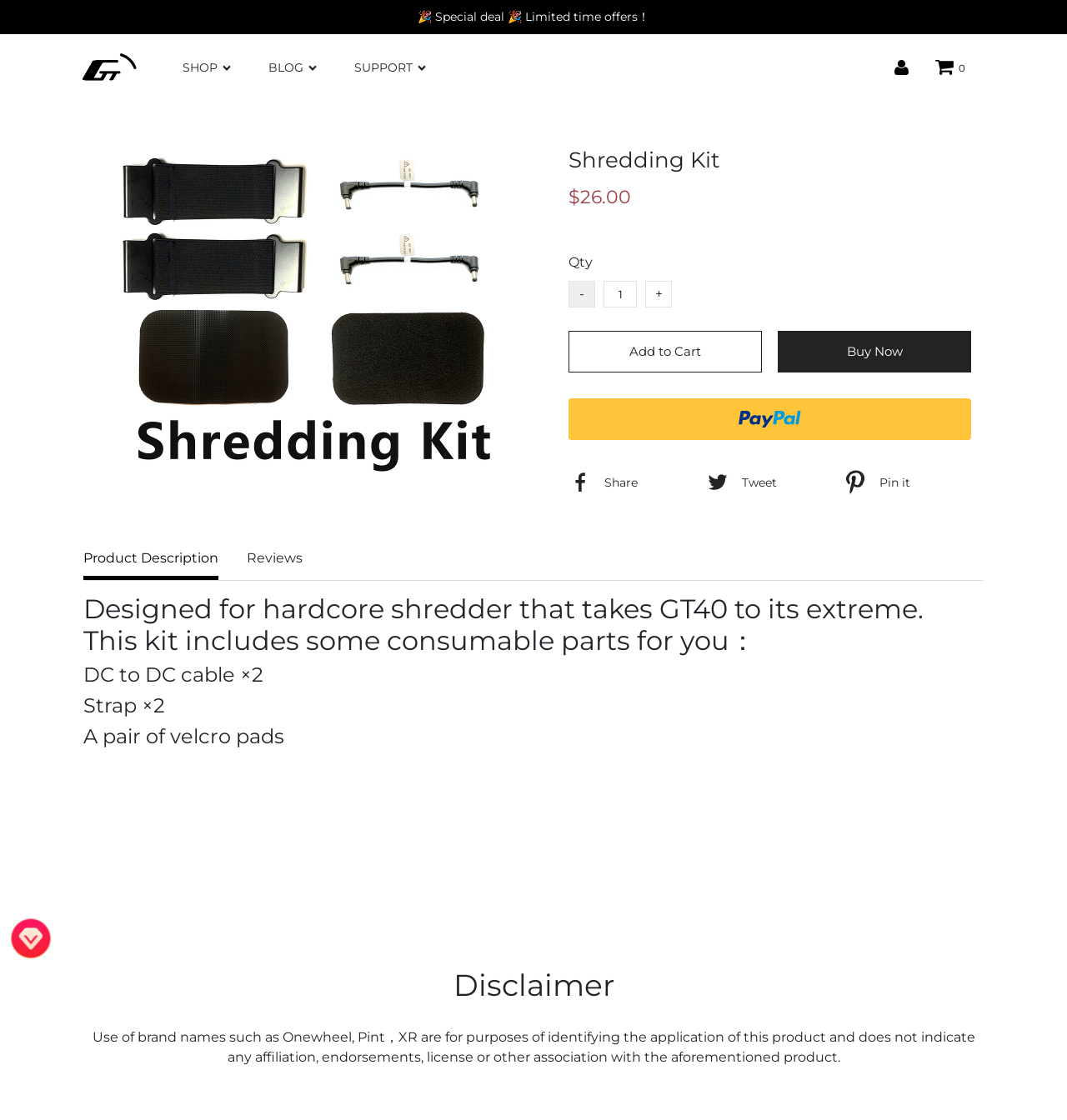Please identify the bounding box coordinates of the element I need to click to follow this instruction: "Click the Write a Review button".

[0.398, 0.879, 0.602, 0.907]